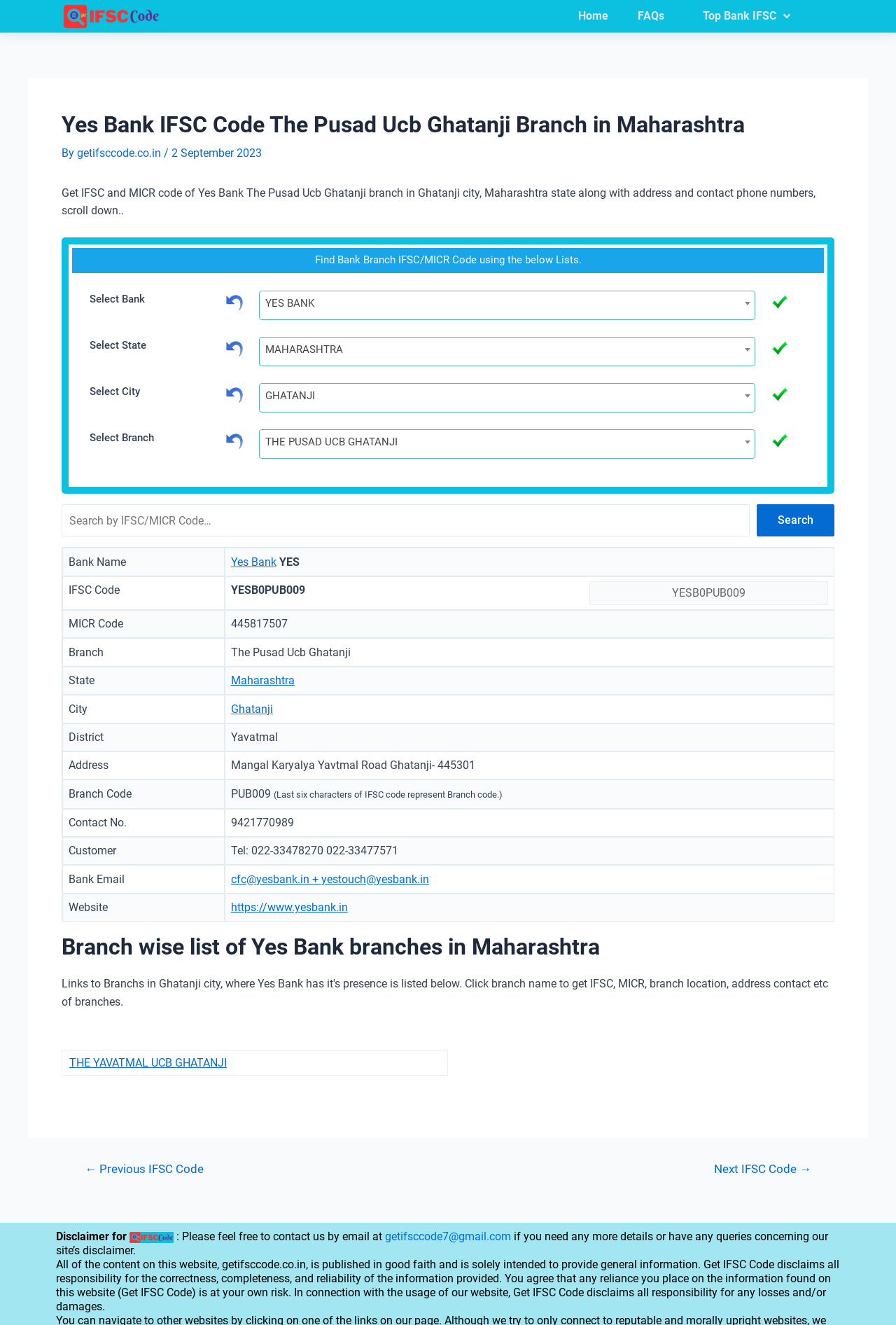Please answer the following question as detailed as possible based on the image: 
What is the state where the branch is located?

The state where the branch is located can be found in the table section of the webpage, specifically in the sixth row of the table, where it is mentioned as 'Maharashtra'.